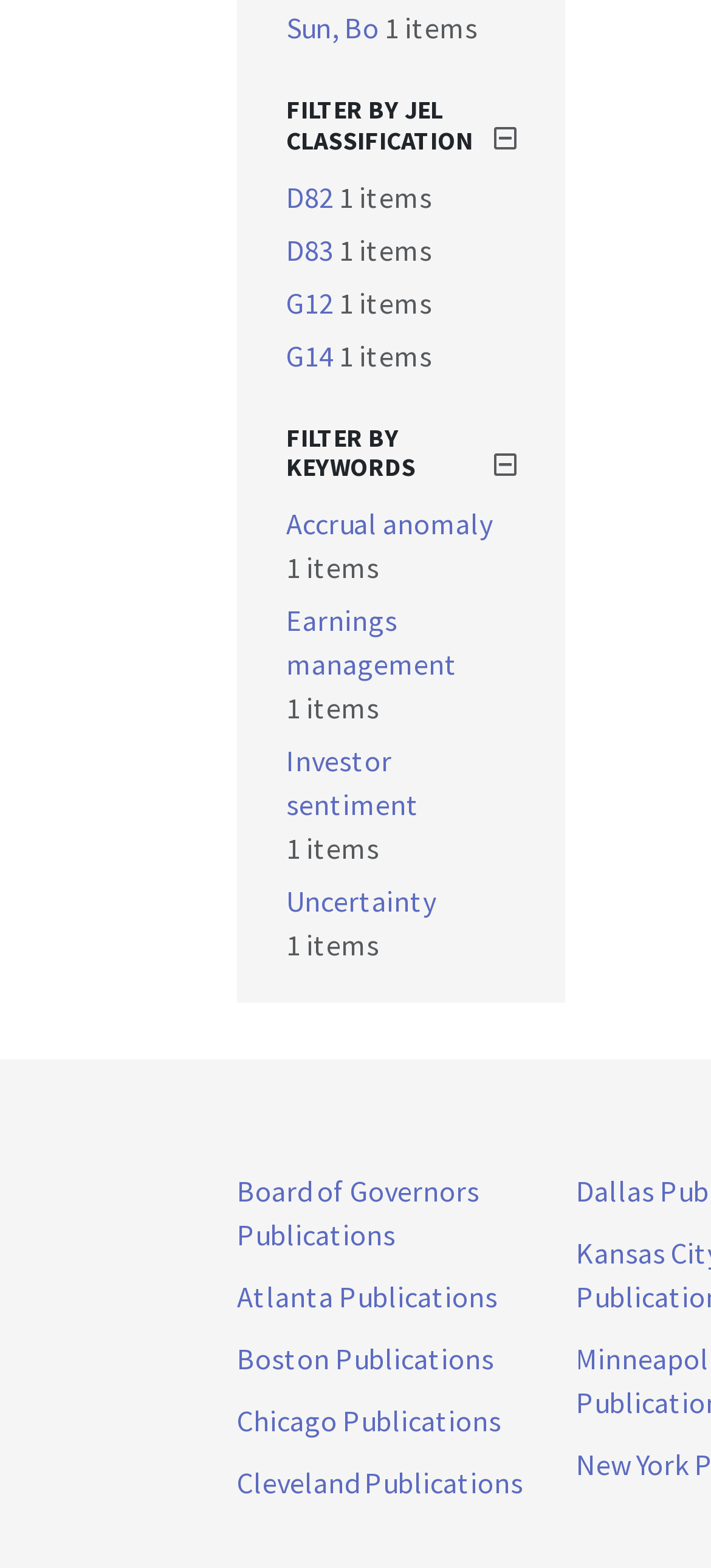Indicate the bounding box coordinates of the element that must be clicked to execute the instruction: "Filter by JEL classification". The coordinates should be given as four float numbers between 0 and 1, i.e., [left, top, right, bottom].

[0.403, 0.06, 0.726, 0.1]